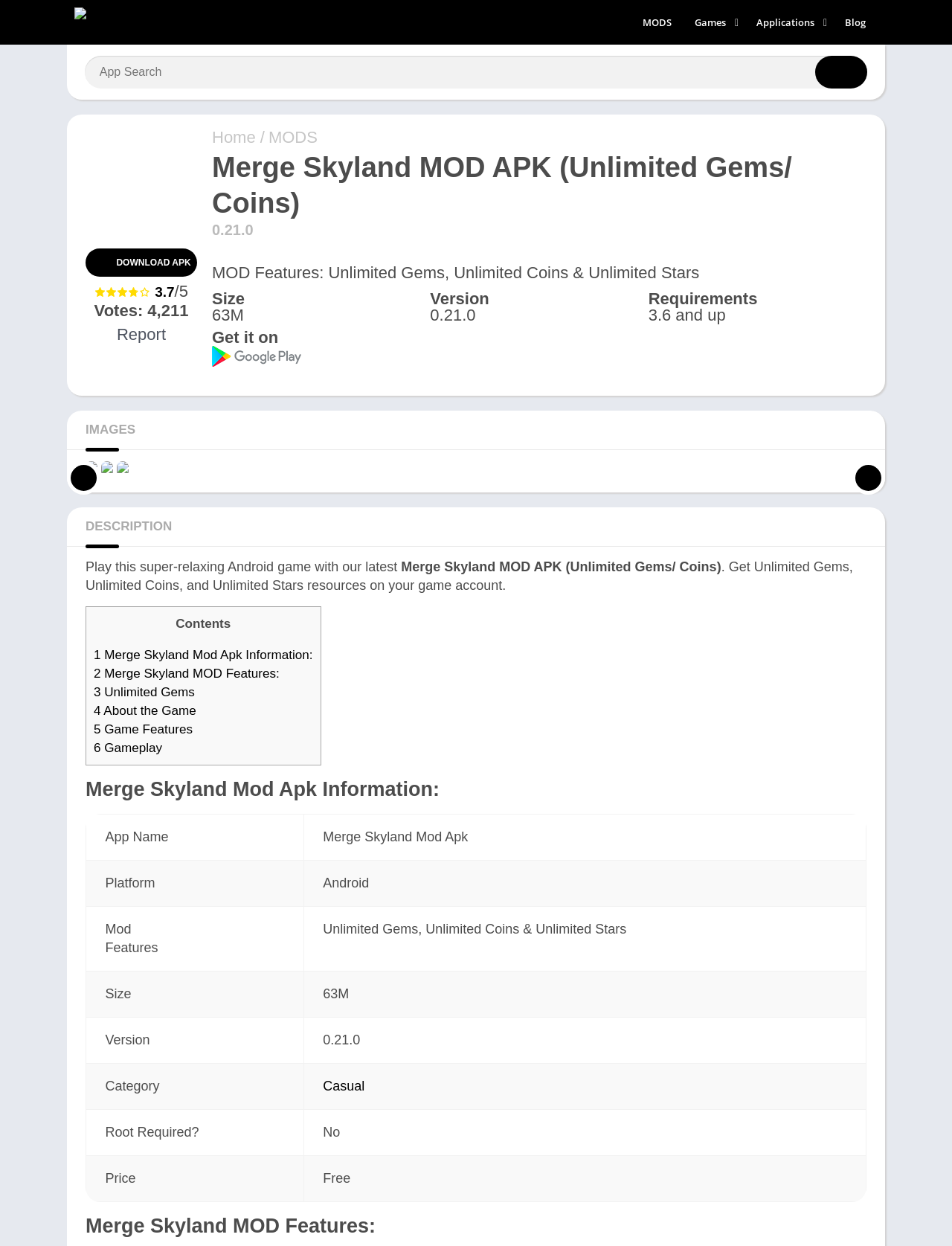Please identify the bounding box coordinates of where to click in order to follow the instruction: "Go to the Google Play store".

[0.223, 0.282, 0.316, 0.297]